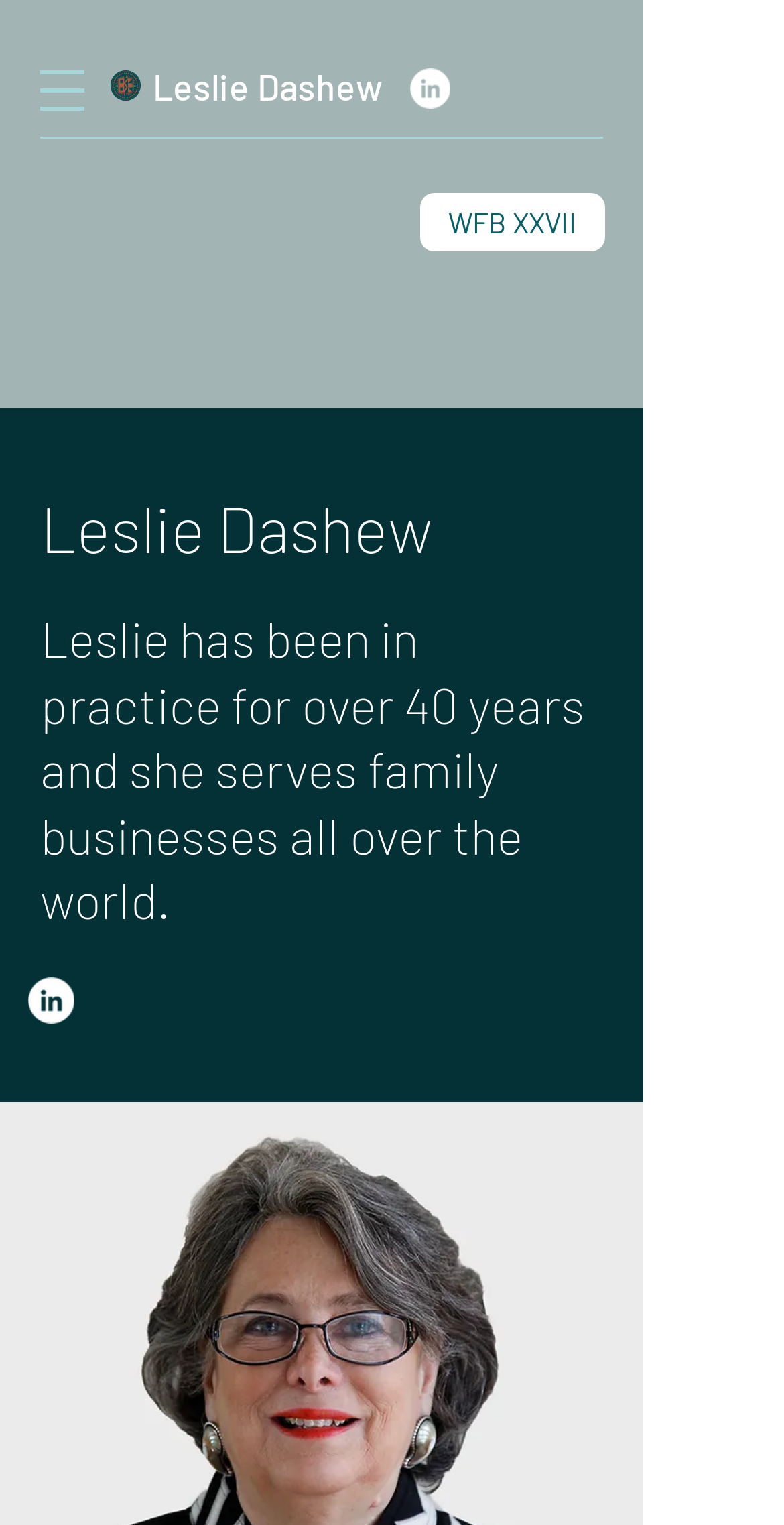Reply to the question with a single word or phrase:
What is Leslie Dashew's profession?

Family Business Consultant